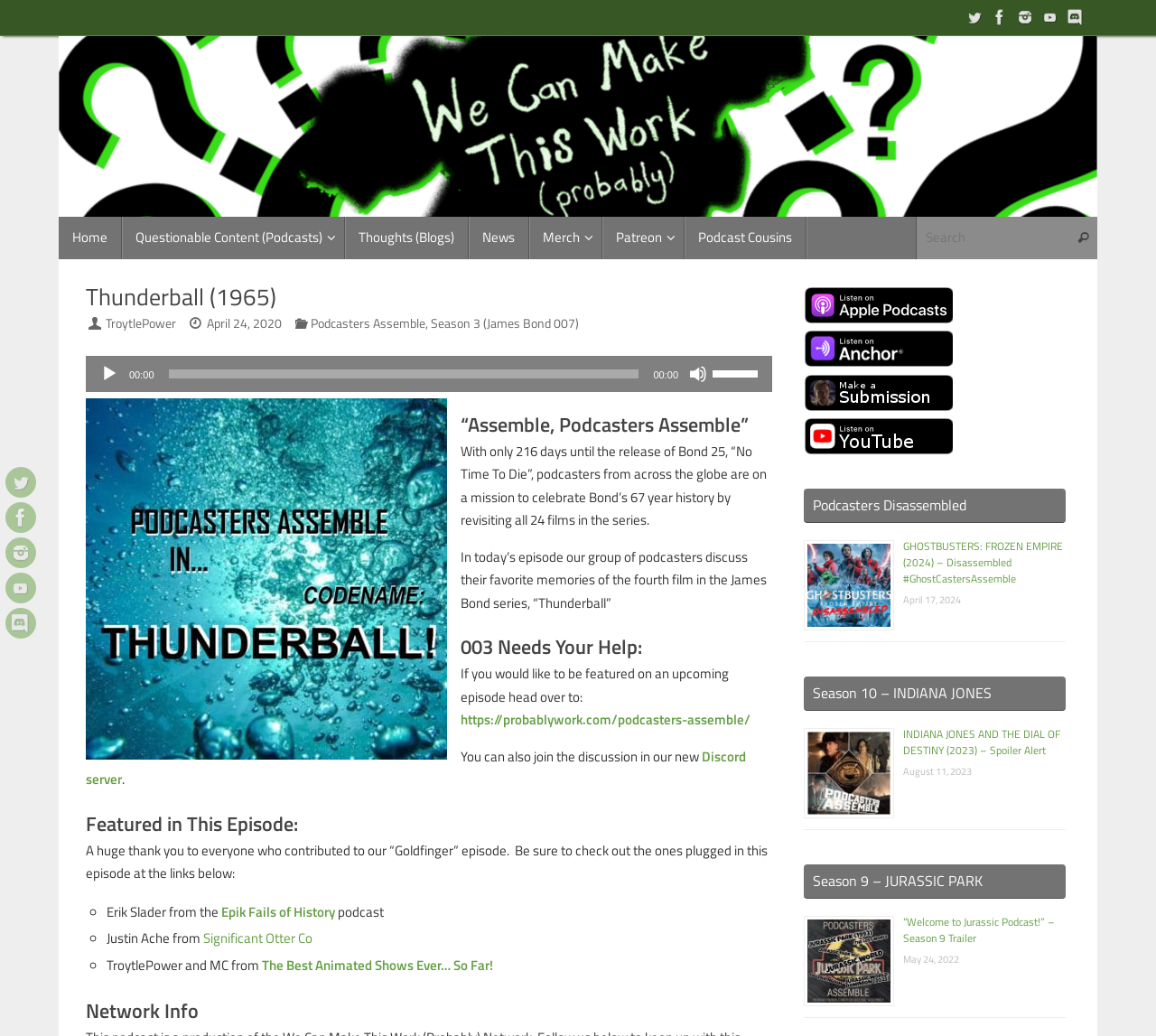Analyze the image and provide a detailed answer to the question: What is the name of the podcast where Erik Slader is from?

I inferred this answer by reading the text 'Erik Slader from the Epik Fails of History podcast', which indicates that Erik Slader is from the 'Epik Fails of History' podcast.